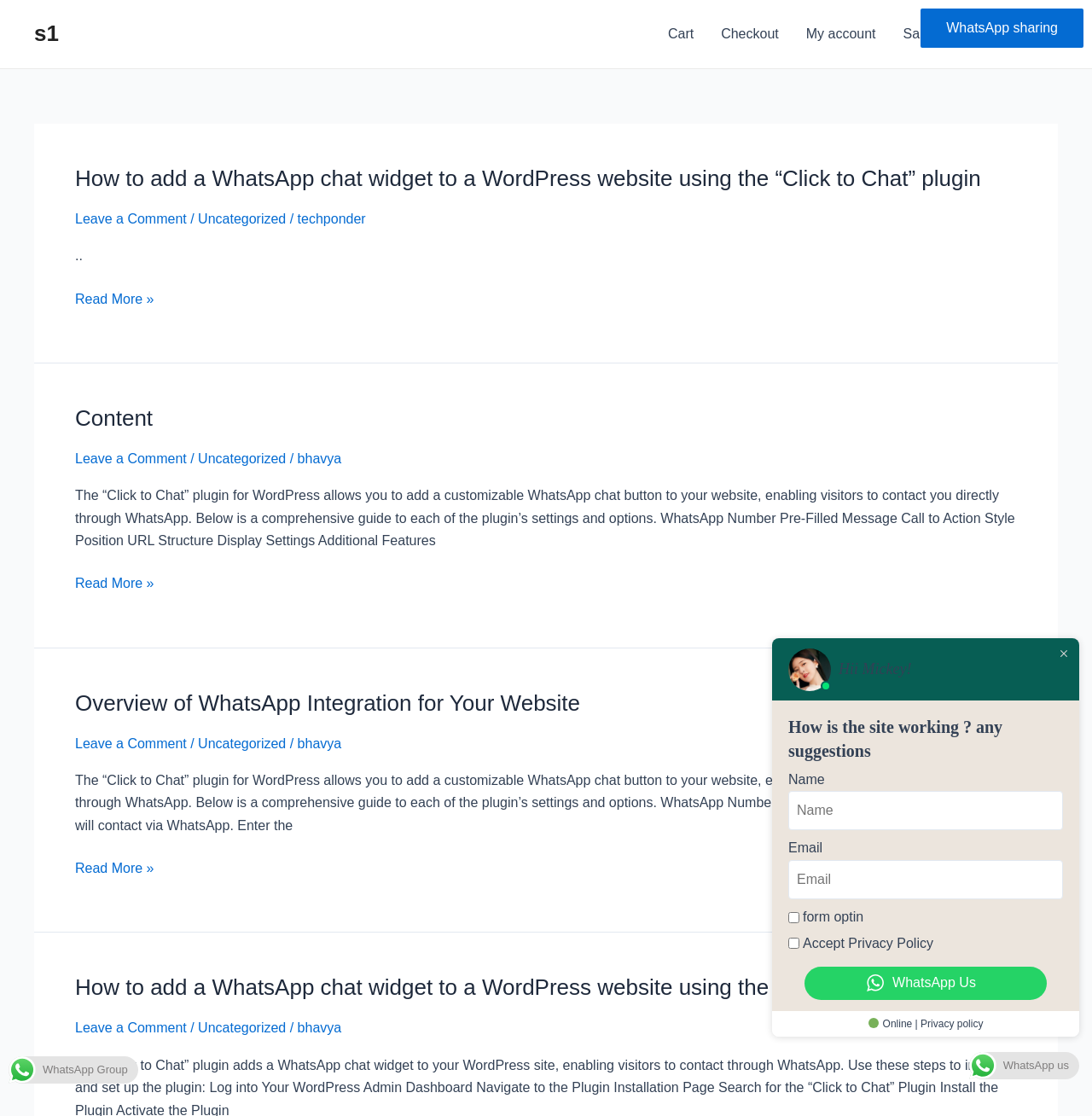Describe every aspect of the webpage in a detailed manner.

This webpage appears to be a blog or article page, with a focus on providing information about WhatsApp integration for websites. 

At the top of the page, there is a navigation menu with links to "Cart", "Checkout", "My account", "Sample Page", and "Shop". 

Below the navigation menu, there are three main articles or sections. The first article has a heading "How to add a WhatsApp chat widget to a WordPress website using the “Click to Chat” plugin" and provides a detailed guide to each of the plugin's settings and options. The second article has a heading "Content" and discusses the WhatsApp chat button and its features. The third article has a heading "Overview of WhatsApp Integration for Your Website" and provides an overview of the plugin's capabilities.

Each article has a "Read More" link at the bottom, suggesting that there is more content available beyond what is initially displayed. 

On the right side of the page, there is a section with a heading "WhatsApp Us" and a WhatsApp logo, along with a checkbox to accept a privacy policy. Below this section, there is a button labeled "WhatsApp sharing".

At the very bottom of the page, there are several images, including a WhatsApp logo, a WhatsApp group logo, and an online/privacy policy logo. There is also a static text "Hii Mickey!" and a comment form with fields for name, email, and a checkbox for form optin and accepting a privacy policy.